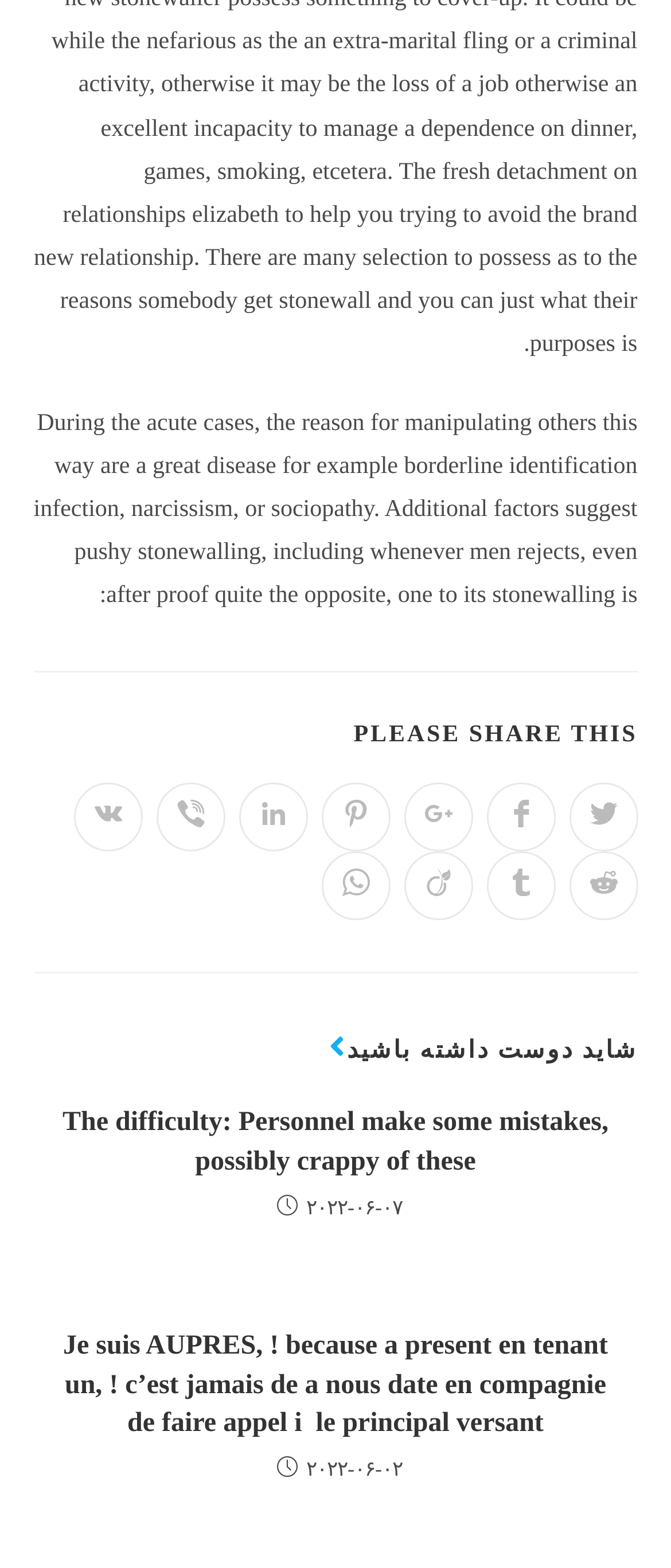Given the following UI element description: "Opens in a new window", find the bounding box coordinates in the webpage screenshot.

[0.847, 0.543, 0.95, 0.586]